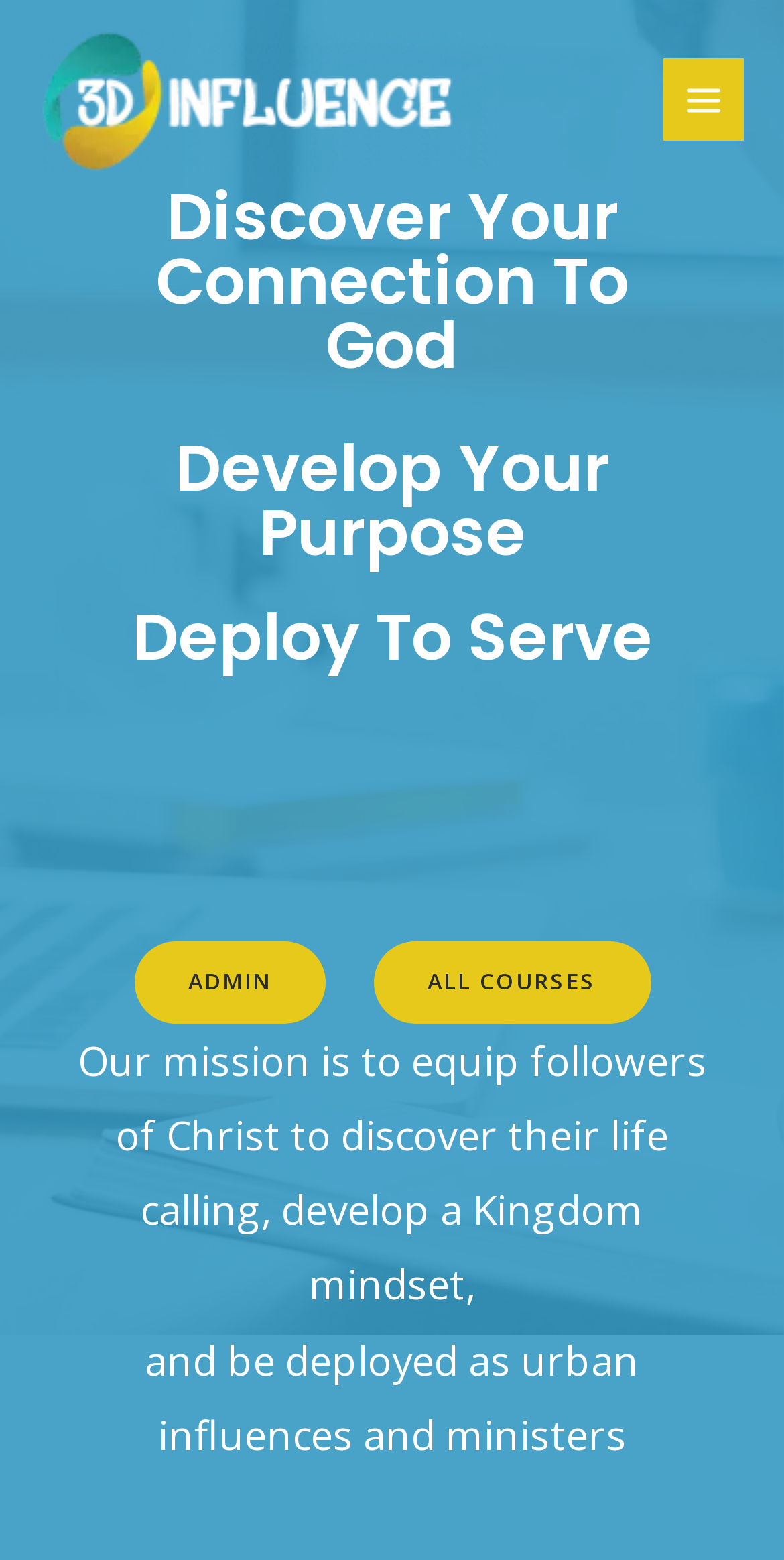Determine the title of the webpage and give its text content.

Discover Your Connection To God